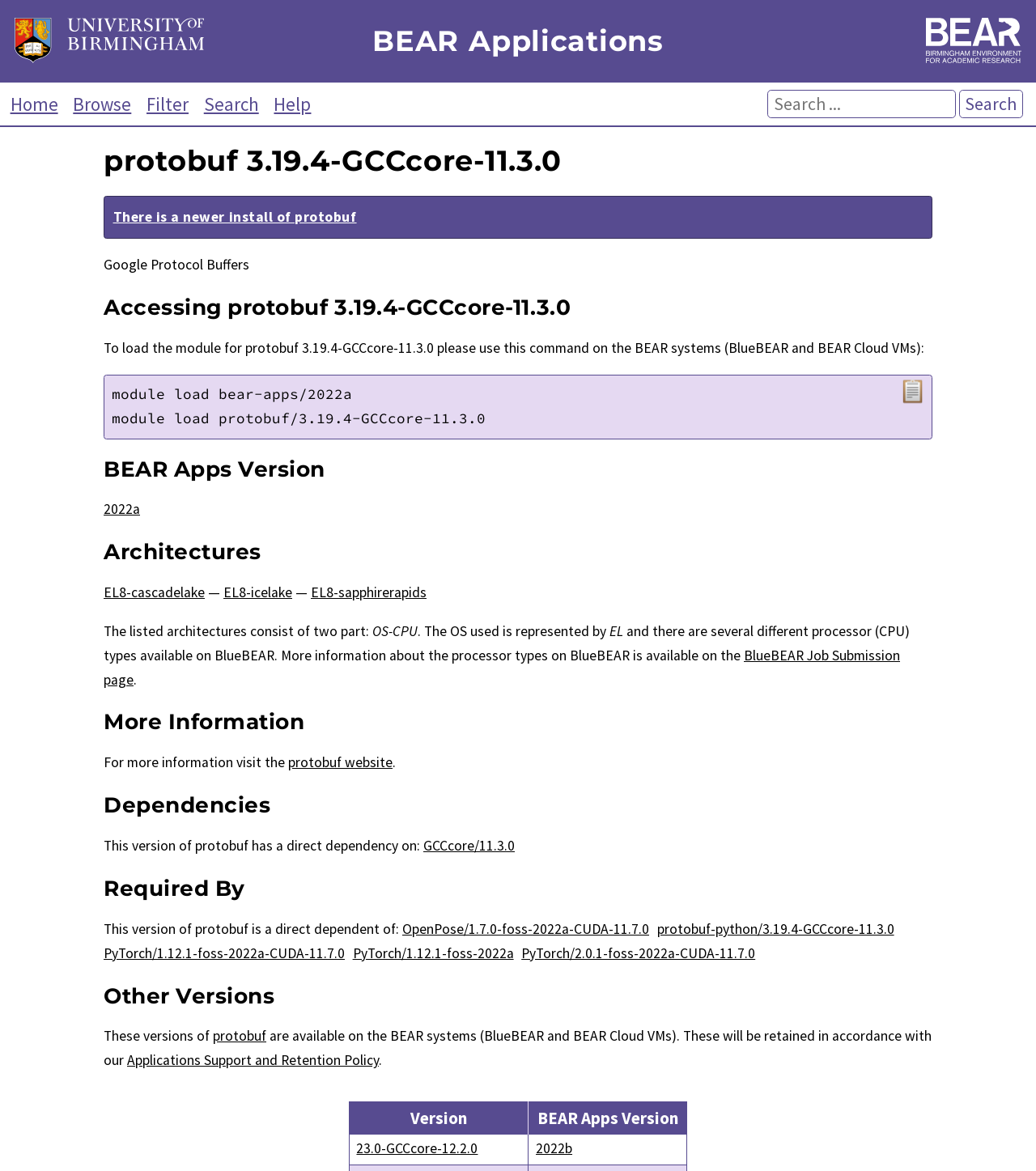Provide a one-word or one-phrase answer to the question:
How can I load the module for protobuf?

Use module load command